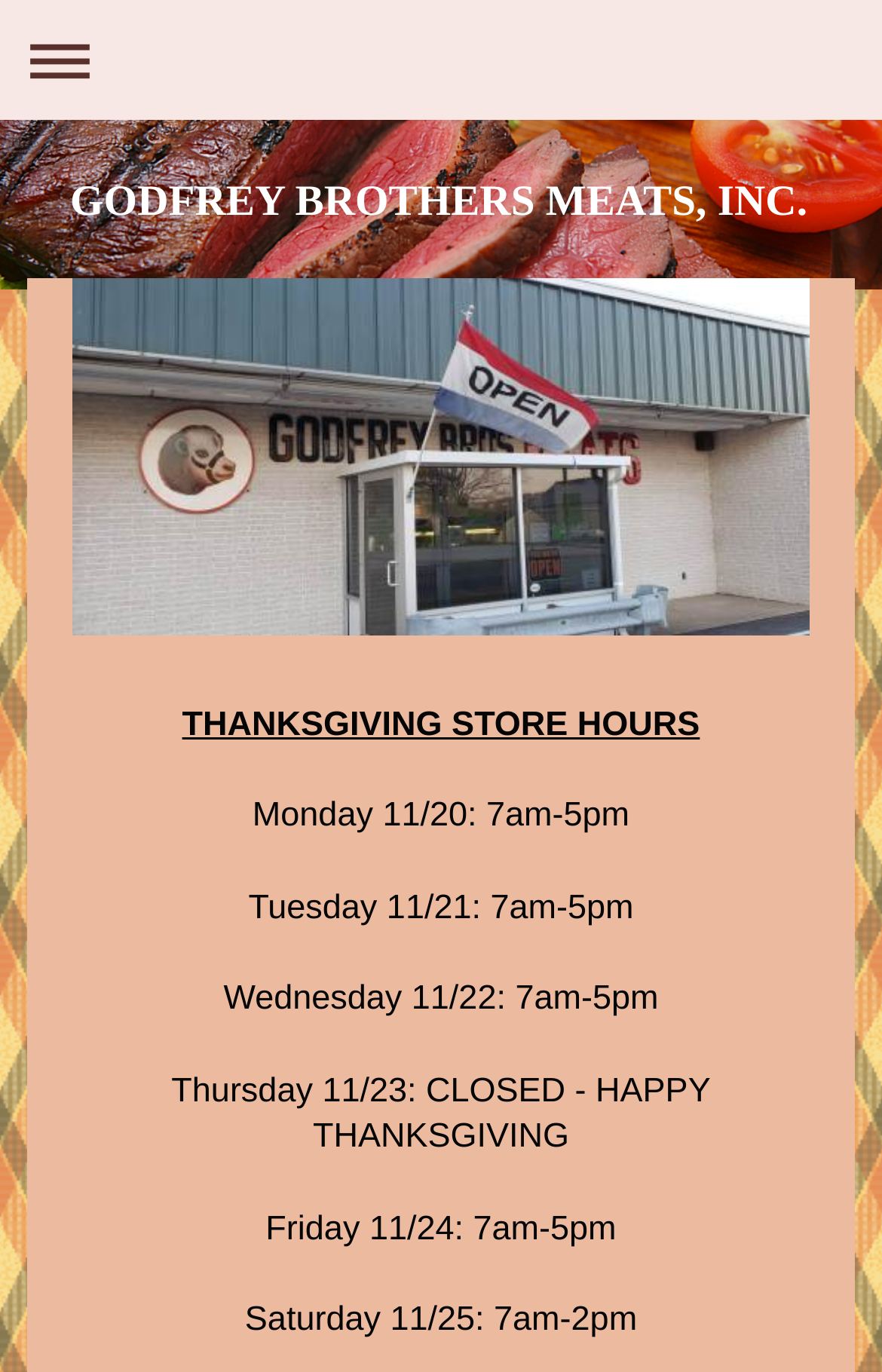Please use the details from the image to answer the following question comprehensively:
How many hours is the store open on Saturday?

The store hours for the week of Thanksgiving can be found in the middle of the webpage. According to the schedule, the store is open from 7am to 2pm on Saturday, November 25, which is a total of 7 hours.